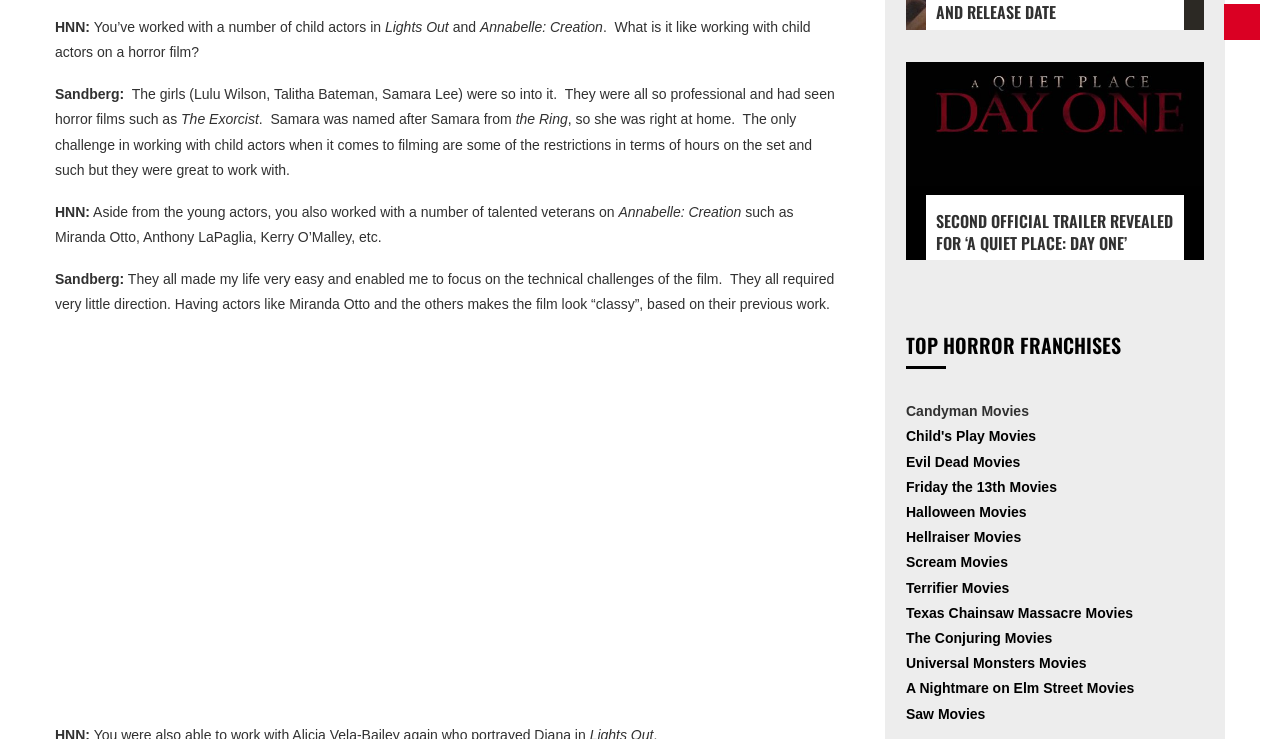Specify the bounding box coordinates for the region that must be clicked to perform the given instruction: "Check out the Saw movies".

[0.708, 0.955, 0.77, 0.976]